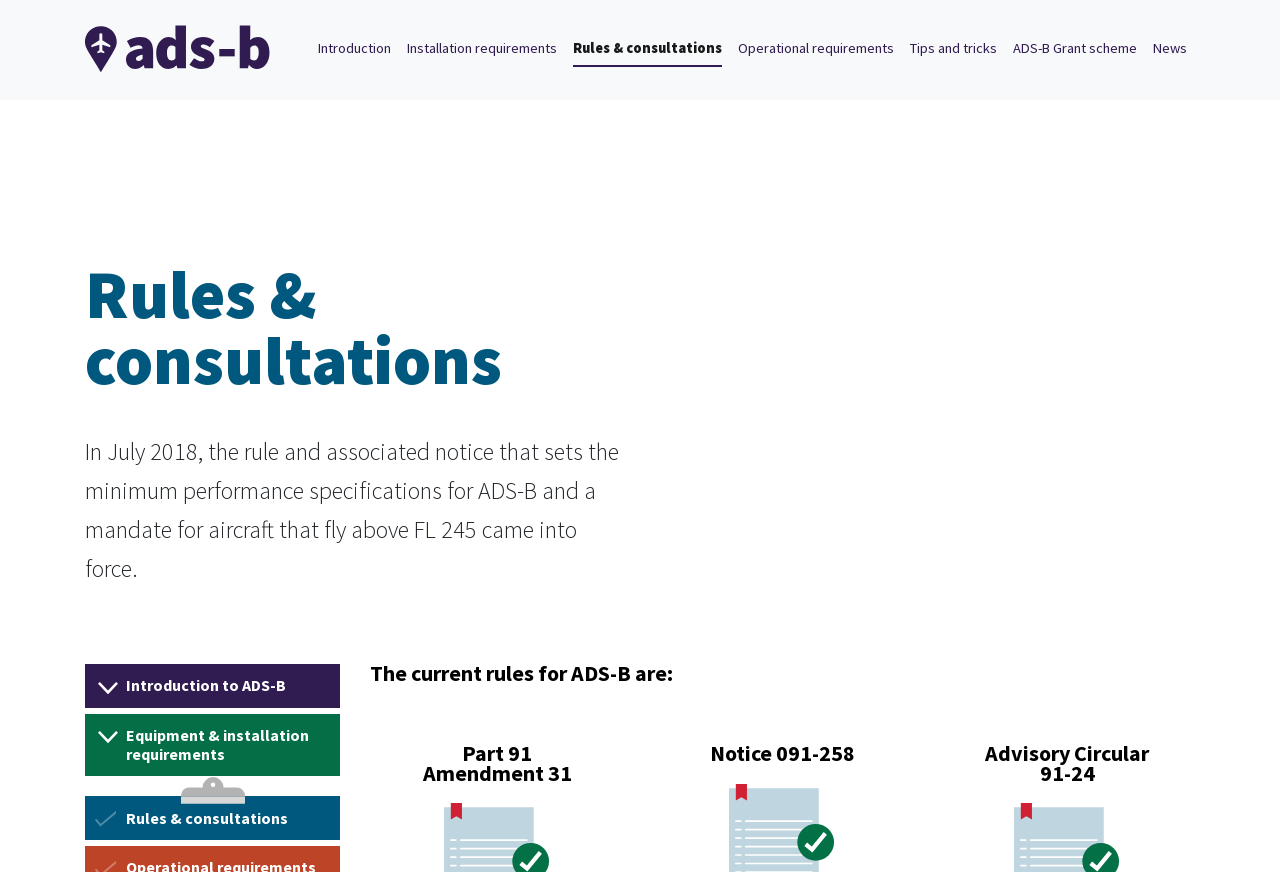Please identify the bounding box coordinates of the area I need to click to accomplish the following instruction: "Learn about ADS-B Grant scheme".

[0.791, 0.038, 0.888, 0.074]